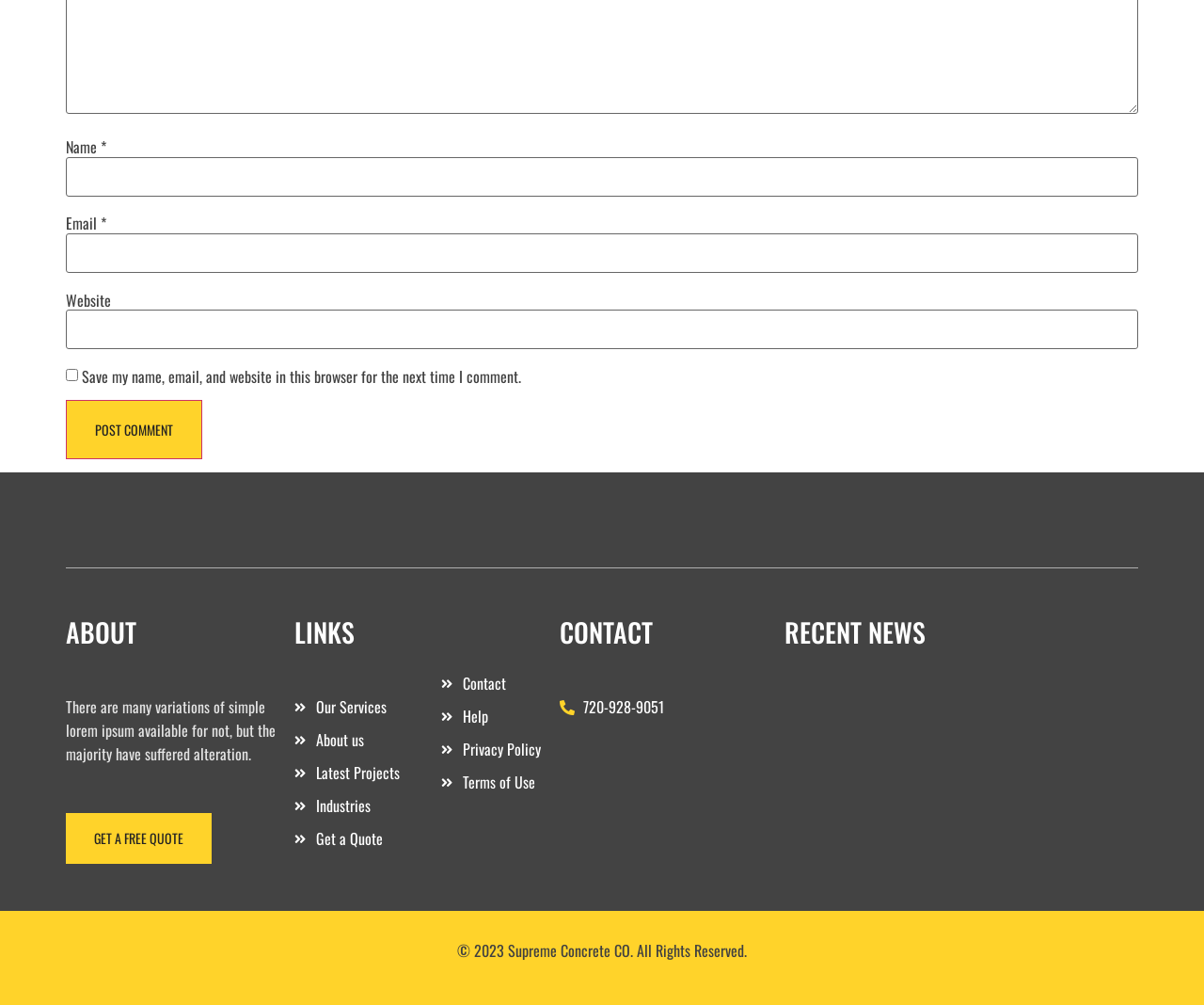Can you provide the bounding box coordinates for the element that should be clicked to implement the instruction: "Call 720-928-9051"?

[0.465, 0.692, 0.652, 0.716]